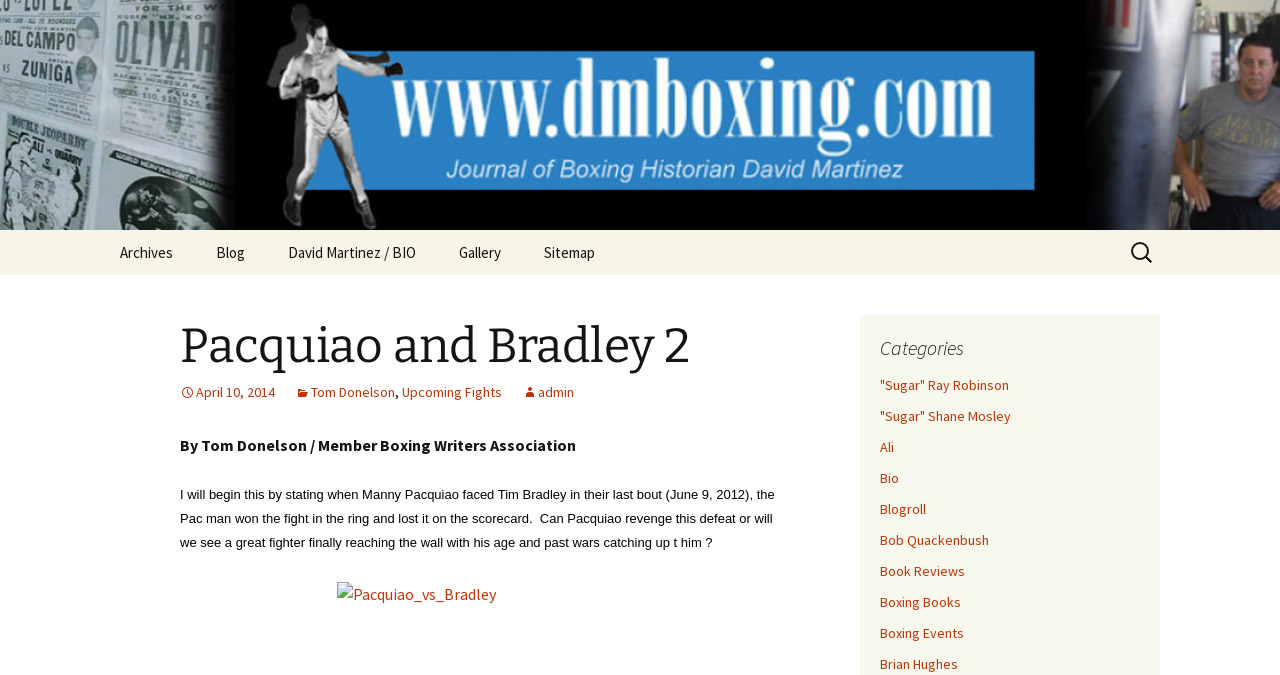Please locate the clickable area by providing the bounding box coordinates to follow this instruction: "Check the Sitemap".

[0.409, 0.341, 0.48, 0.407]